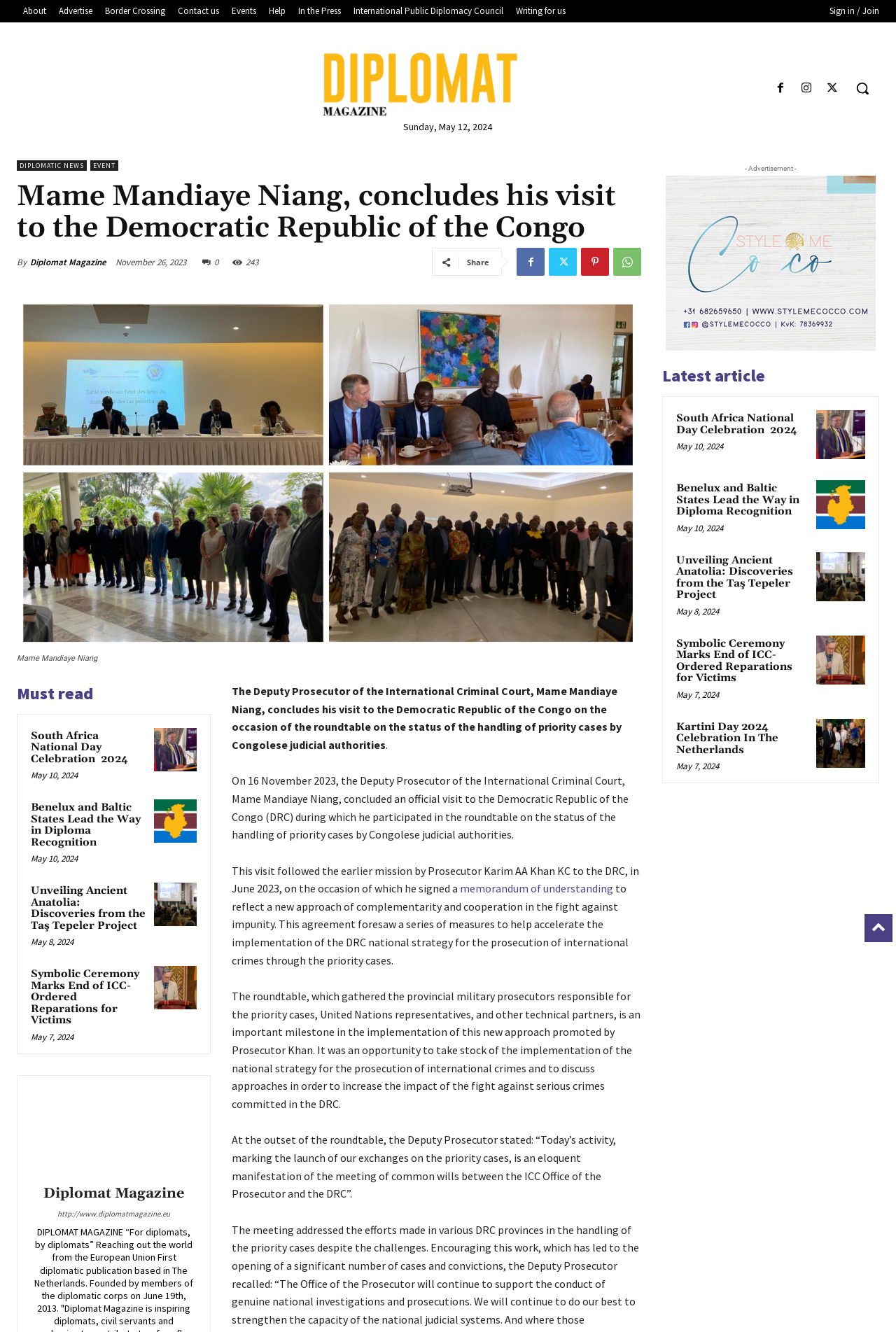What is the purpose of the roundtable?
Using the details shown in the screenshot, provide a comprehensive answer to the question.

The answer can be found in the article's content, where it is stated that 'The roundtable, which gathered the provincial military prosecutors responsible for the priority cases, United Nations representatives, and other technical partners, is an important milestone in the implementation of this new approach promoted by Prosecutor Khan. It was an opportunity to take stock of the implementation of the national strategy for the prosecution of international crimes and to discuss approaches in order to increase the impact of the fight against serious crimes committed in the DRC.'